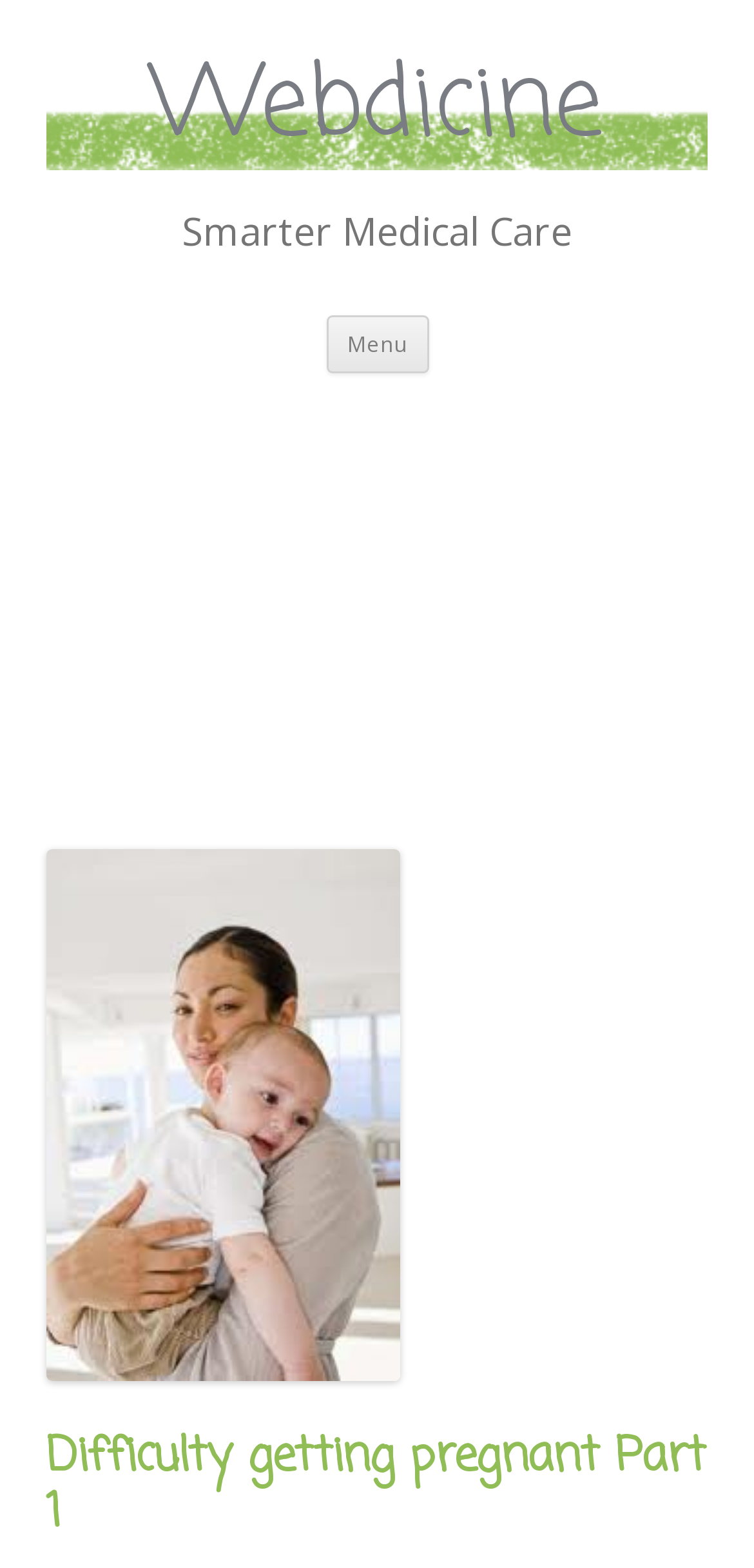Mark the bounding box of the element that matches the following description: "aria-label="Advertisement" name="aswift_3" title="Advertisement"".

[0.0, 0.25, 1.0, 0.47]